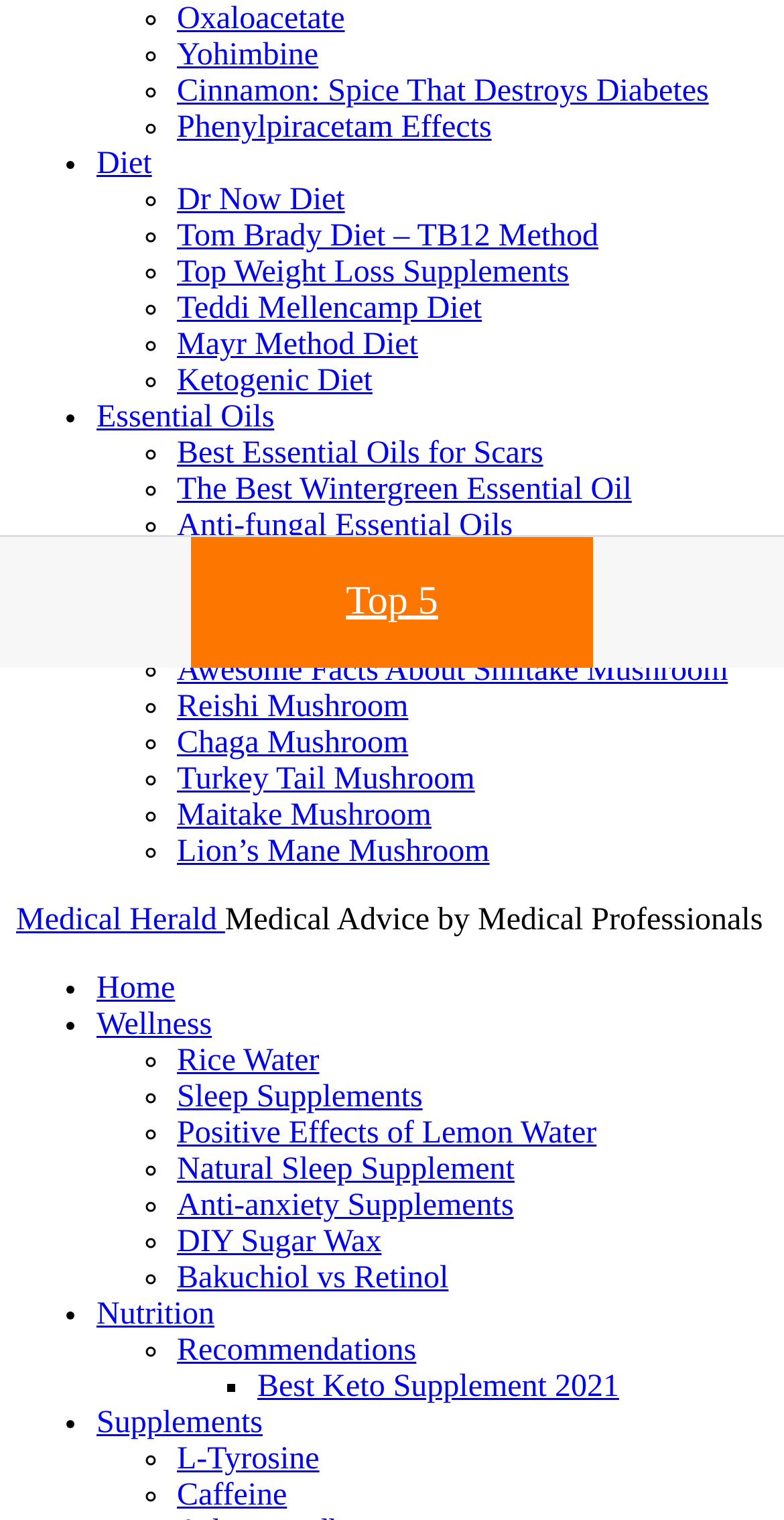From the webpage screenshot, predict the bounding box coordinates (top-left x, top-left y, bottom-right x, bottom-right y) for the UI element described here: Top Weight Loss Supplements

[0.226, 0.168, 0.726, 0.191]